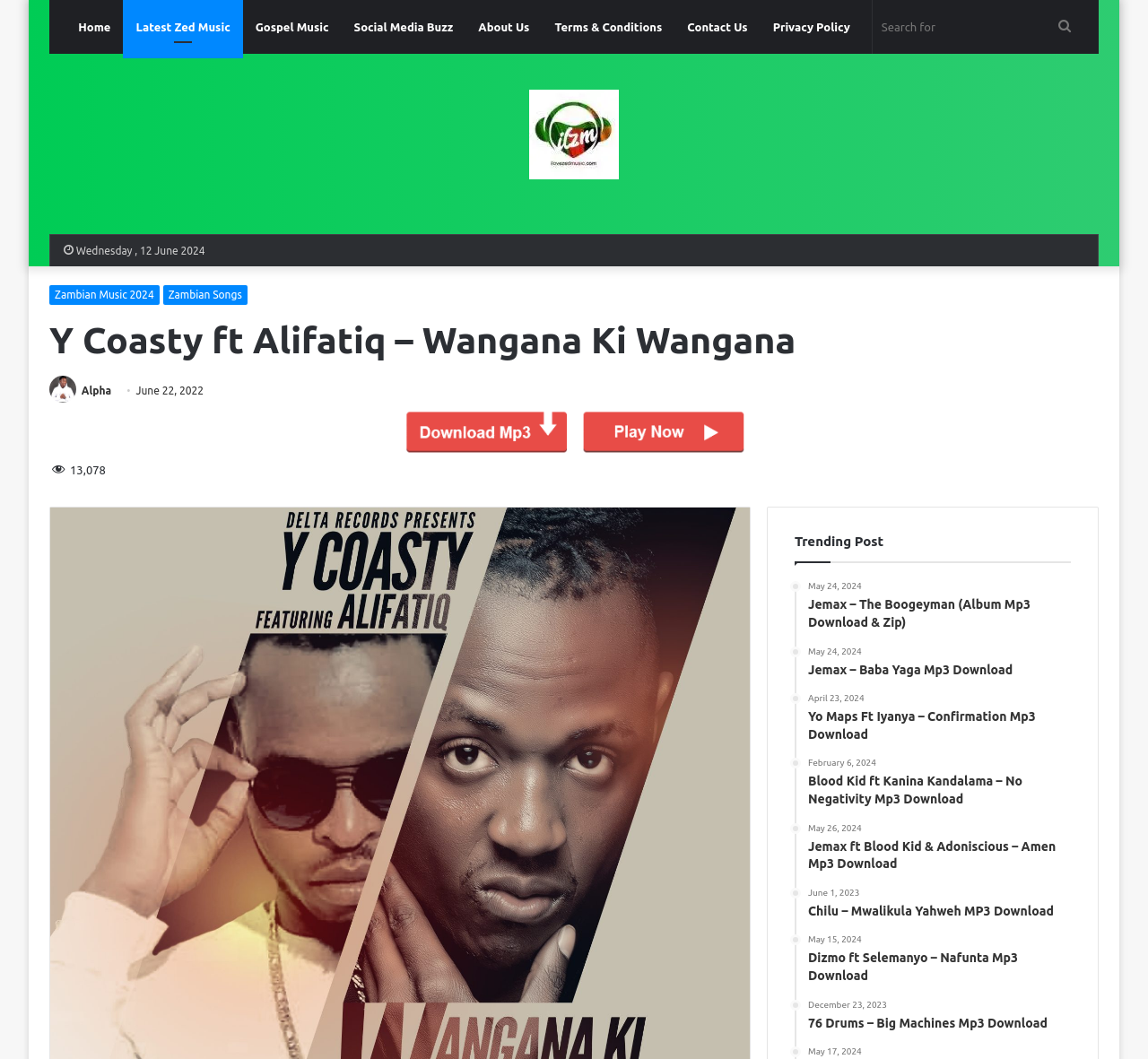Present a detailed account of what is displayed on the webpage.

This webpage appears to be a music download website, specifically focused on Zambian music. At the top, there is a primary navigation menu with links to "Home", "Latest Zed Music", "Gospel Music", "Social Media Buzz", "About Us", "Terms & Conditions", and "Contact Us". Next to the navigation menu, there is a search bar with a "Search for" textbox and a "Search" button.

Below the navigation menu, there is a prominent link to "Download Latest Zambian Music 2023 & 2022 Mp3 Download" accompanied by an image. On the left side, there is a secondary navigation menu with links to "Zambian Music 2024" and "Zambian Songs".

The main content of the webpage is focused on a specific music download, "Y Coasty ft Alifatiq – Wangana Ki Wangana". There is a heading with the song title, followed by a link to "Photo of Alpha" with an accompanying image, and a link to "Alpha" with a date "June 22, 2022" below it. Next to the song title, there is a static text displaying "13,078", likely indicating the number of downloads or views.

Below the song information, there is a section labeled "Trending Post" with a list of five music downloads, each with a heading and a link to the download page. The music downloads are listed in a vertical column, with the most recent one at the top and the oldest one at the bottom. The dates of the music downloads range from May 24, 2024, to December 23, 2023.